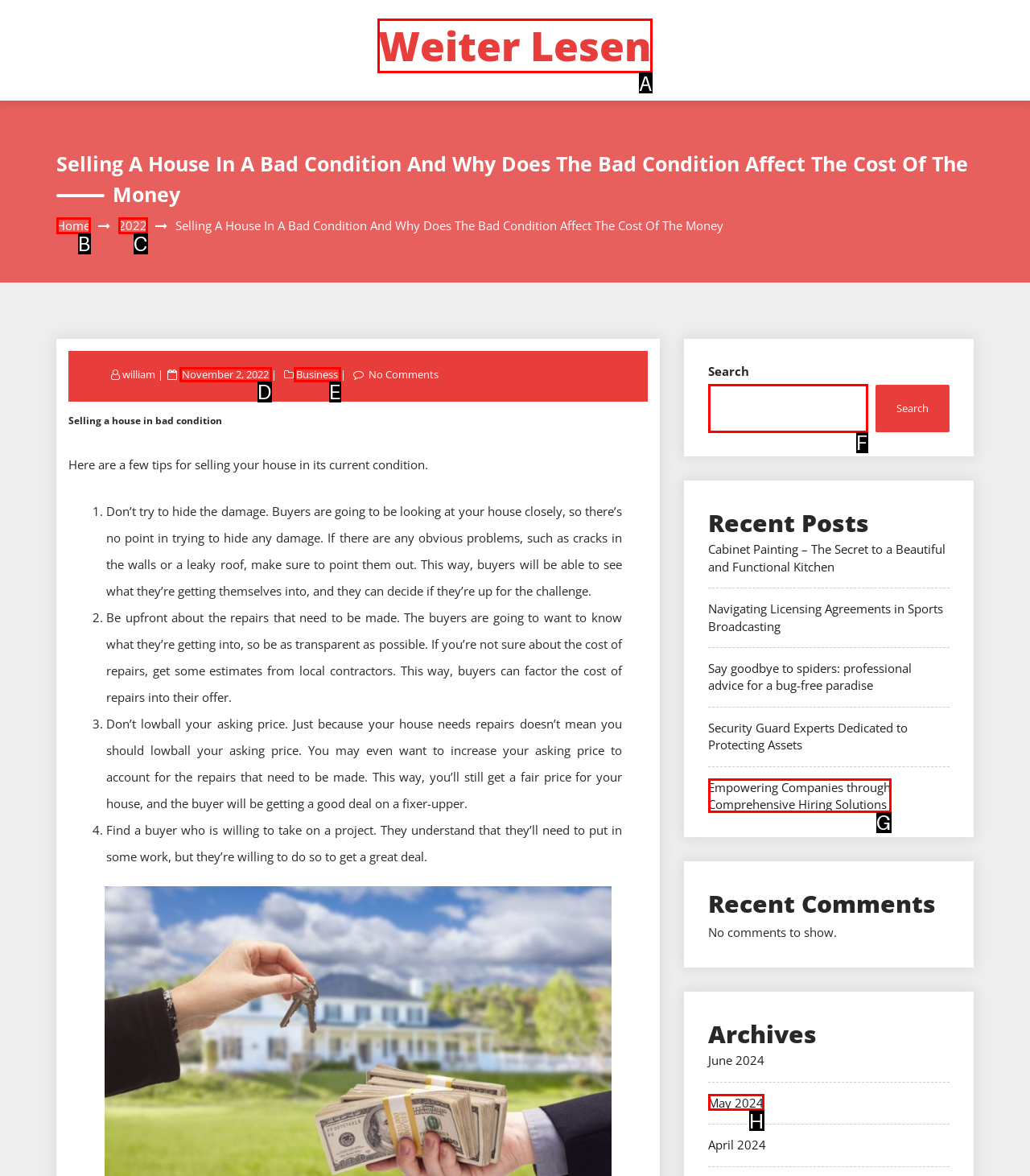Which lettered option should I select to achieve the task: Click on the 'Weiter Lesen' link according to the highlighted elements in the screenshot?

A